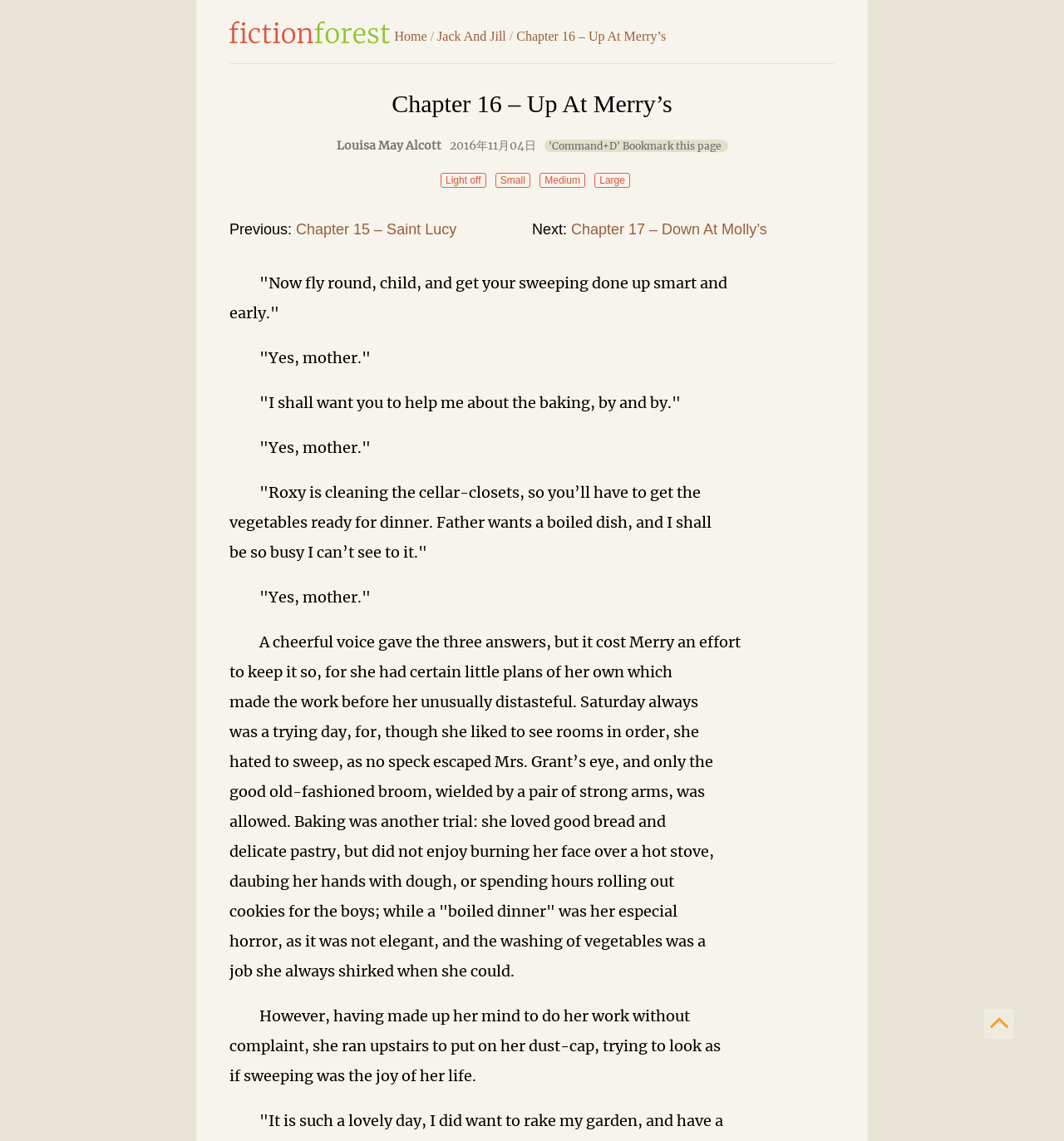Who wrote this chapter?
Provide an in-depth and detailed explanation in response to the question.

The author's name is mentioned in the chapter as 'Louisa May Alcott' which is located at the top of the chapter content.